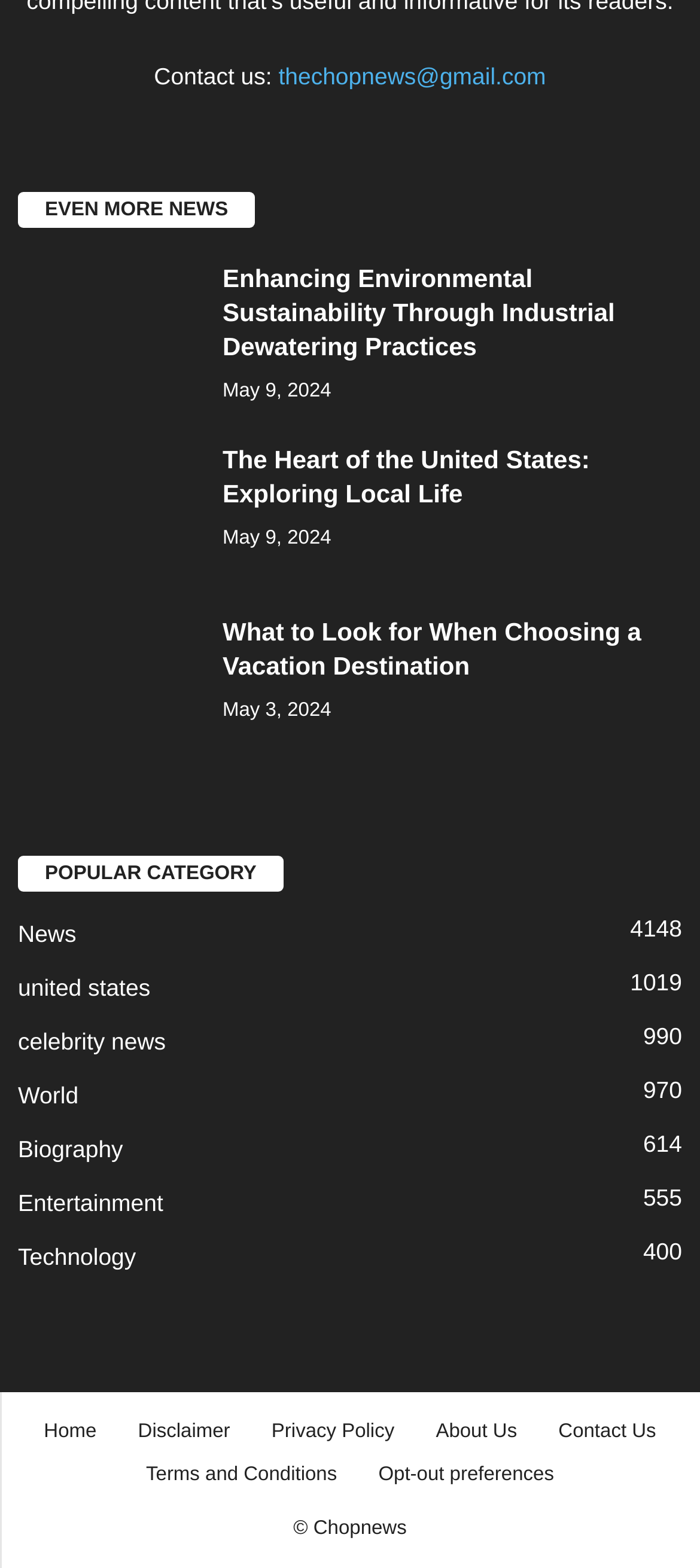What is the title of the first article in the 'EVEN MORE NEWS' section?
We need a detailed and meticulous answer to the question.

I looked at the 'EVEN MORE NEWS' section and found the first article, which is titled 'Environmental Sustainability'.